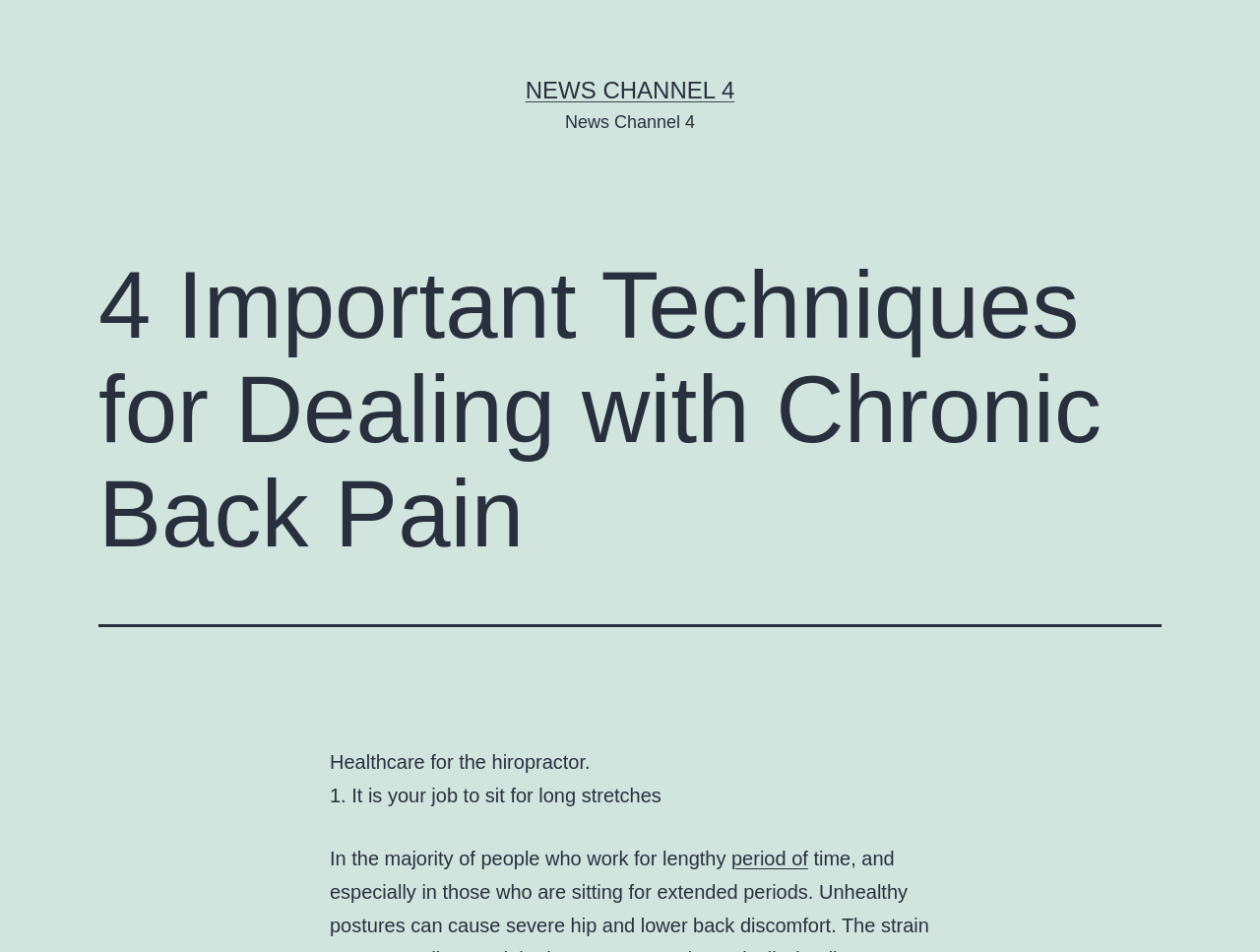What is the purpose of the article?
Refer to the image and provide a thorough answer to the question.

The heading '4 Important Techniques for Dealing with Chronic Back Pain' and the content of the article suggest that the purpose of the article is to provide techniques and advice for dealing with chronic back pain, which is a common problem faced by people who work for a long time.